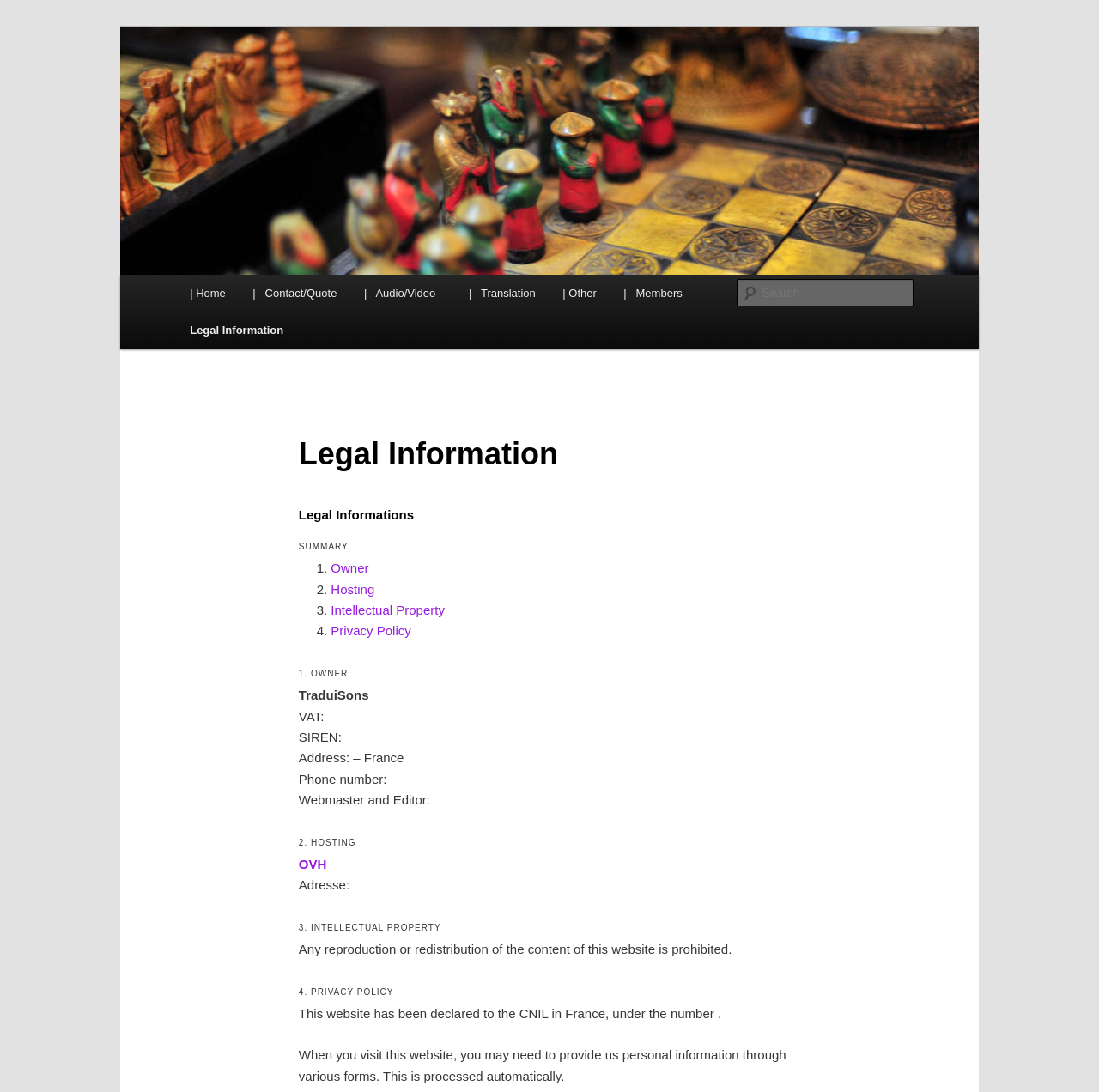What is the purpose of the search box?
Give a detailed and exhaustive answer to the question.

The search box is a textbox element with a label 'Search' and is located near the top of the page. Its purpose is to allow users to search for specific content within the website.